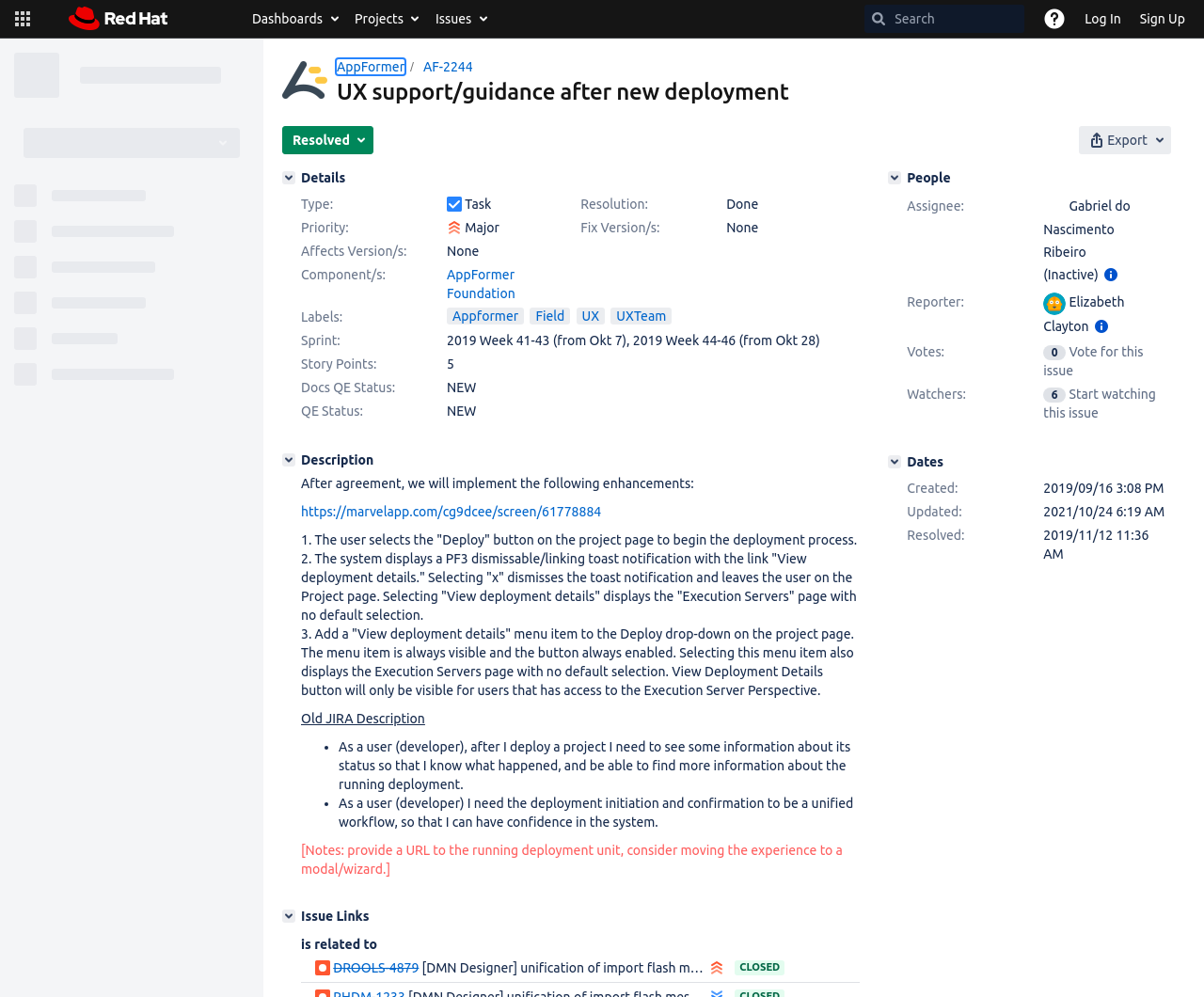Please mark the bounding box coordinates of the area that should be clicked to carry out the instruction: "Search for issues".

[0.718, 0.005, 0.851, 0.033]